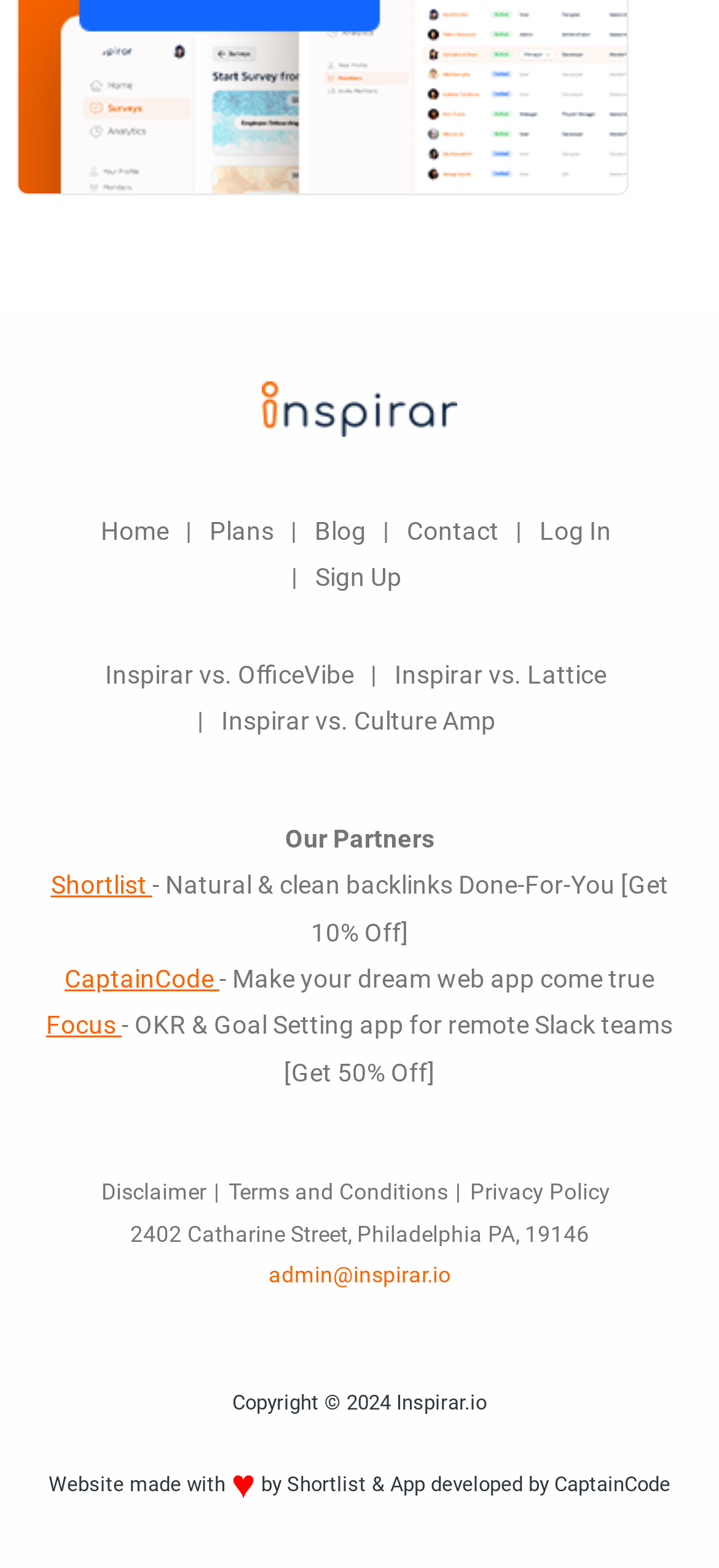Give a one-word or short phrase answer to this question: 
What is the logo located at the top of the footer?

footer logo